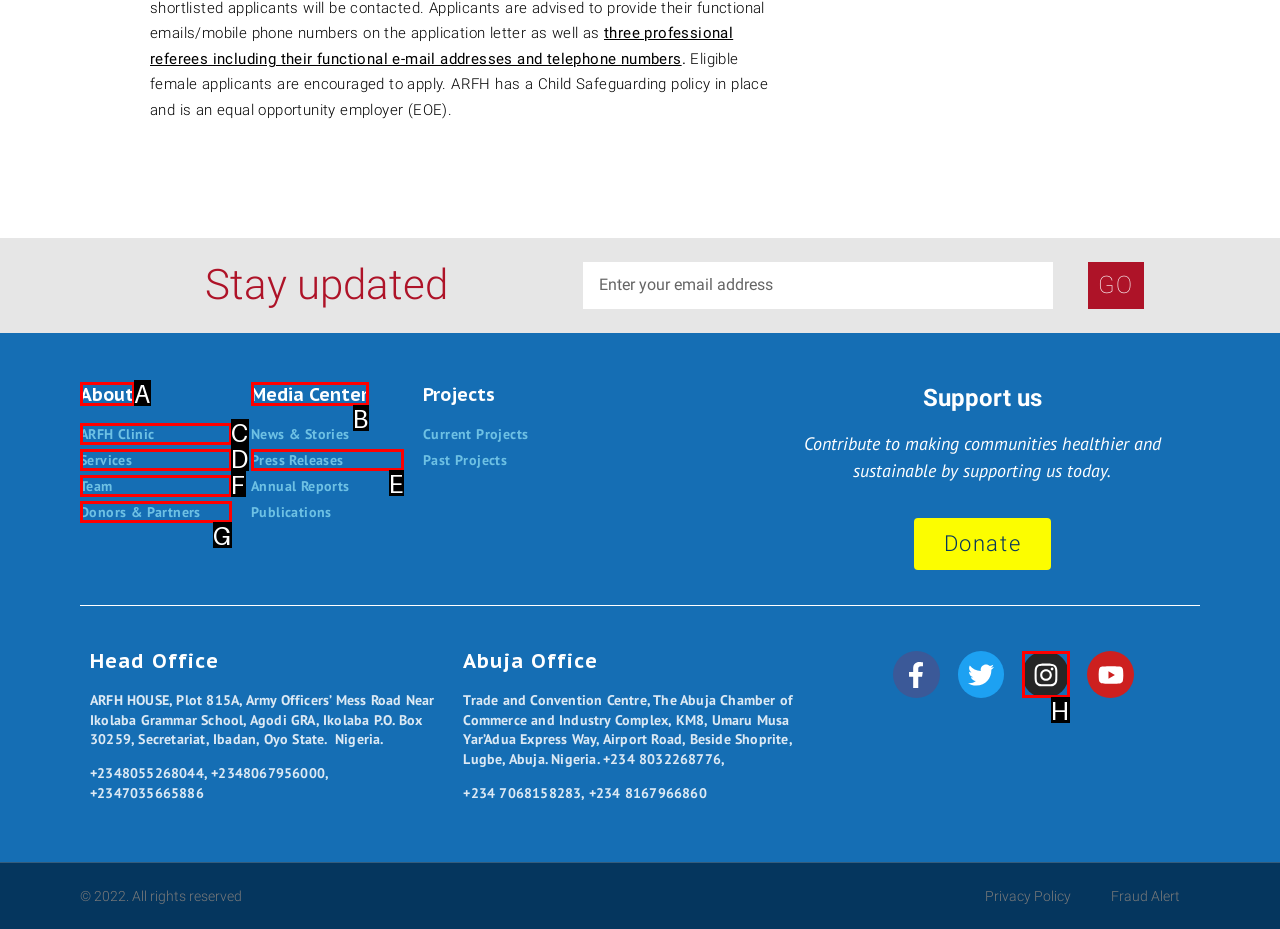From the description: Donors & Partners, identify the option that best matches and reply with the letter of that option directly.

G